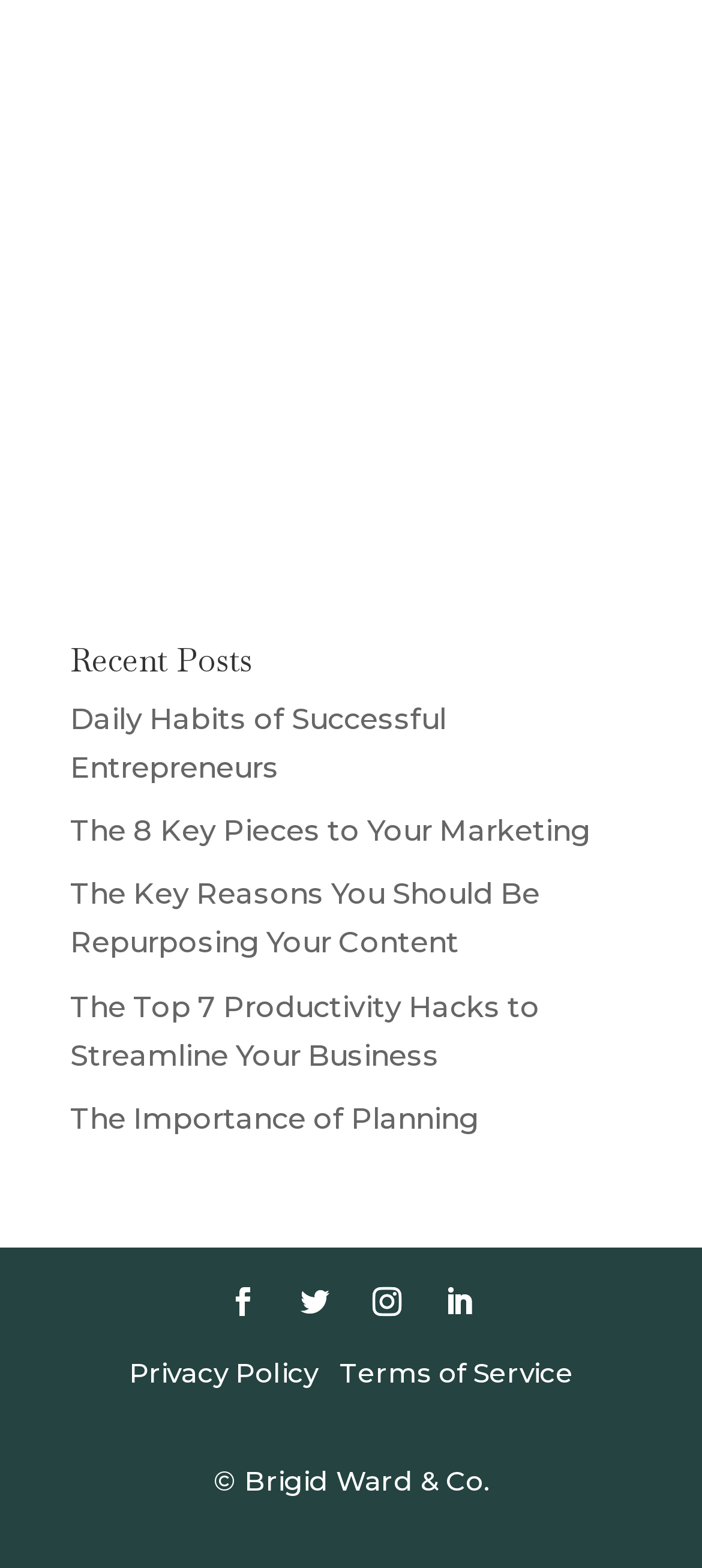Locate the bounding box coordinates of the element that needs to be clicked to carry out the instruction: "view terms of service". The coordinates should be given as four float numbers ranging from 0 to 1, i.e., [left, top, right, bottom].

[0.483, 0.865, 0.817, 0.886]